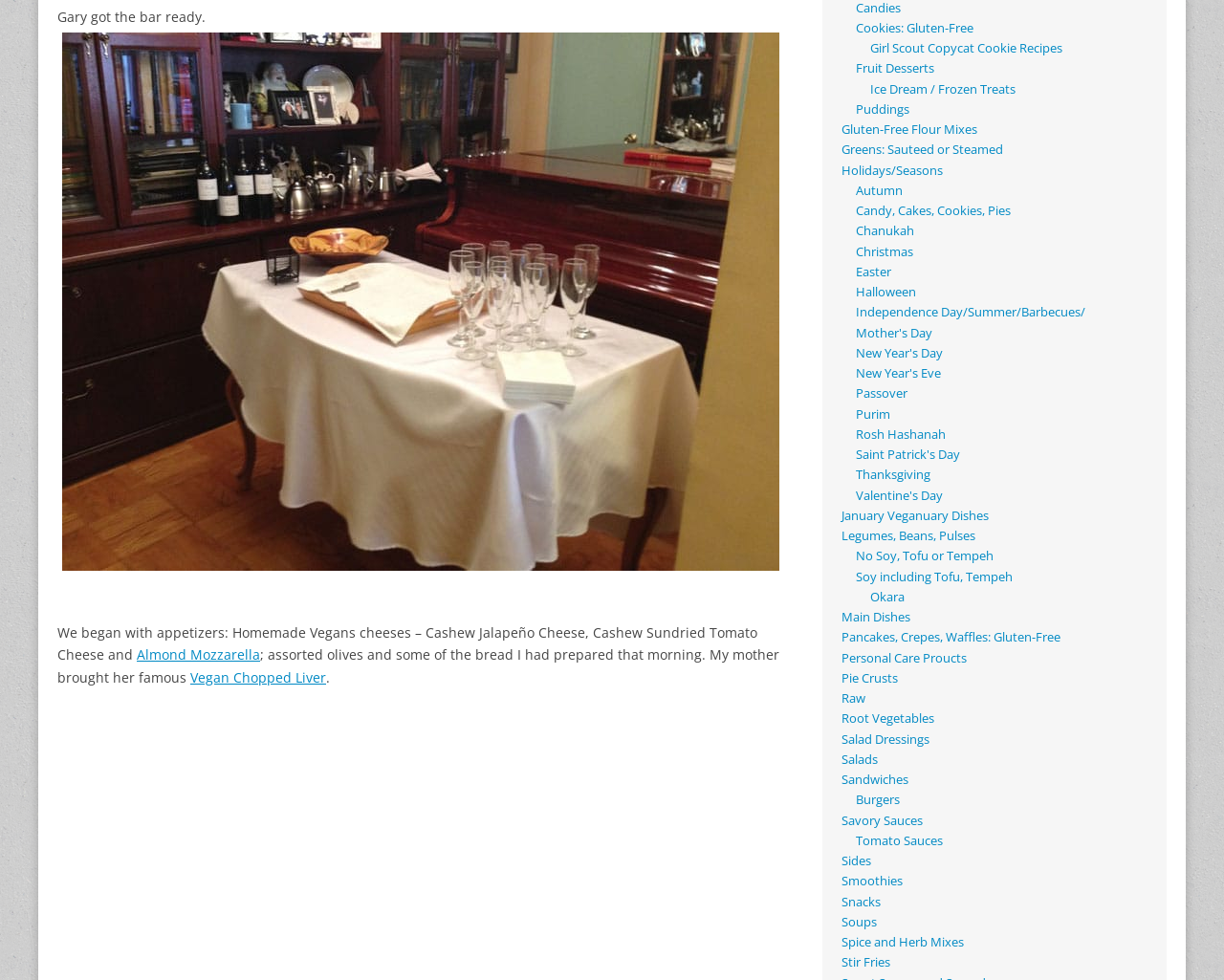Using the element description: "January Veganuary Dishes", determine the bounding box coordinates. The coordinates should be in the format [left, top, right, bottom], with values between 0 and 1.

[0.688, 0.518, 0.808, 0.535]